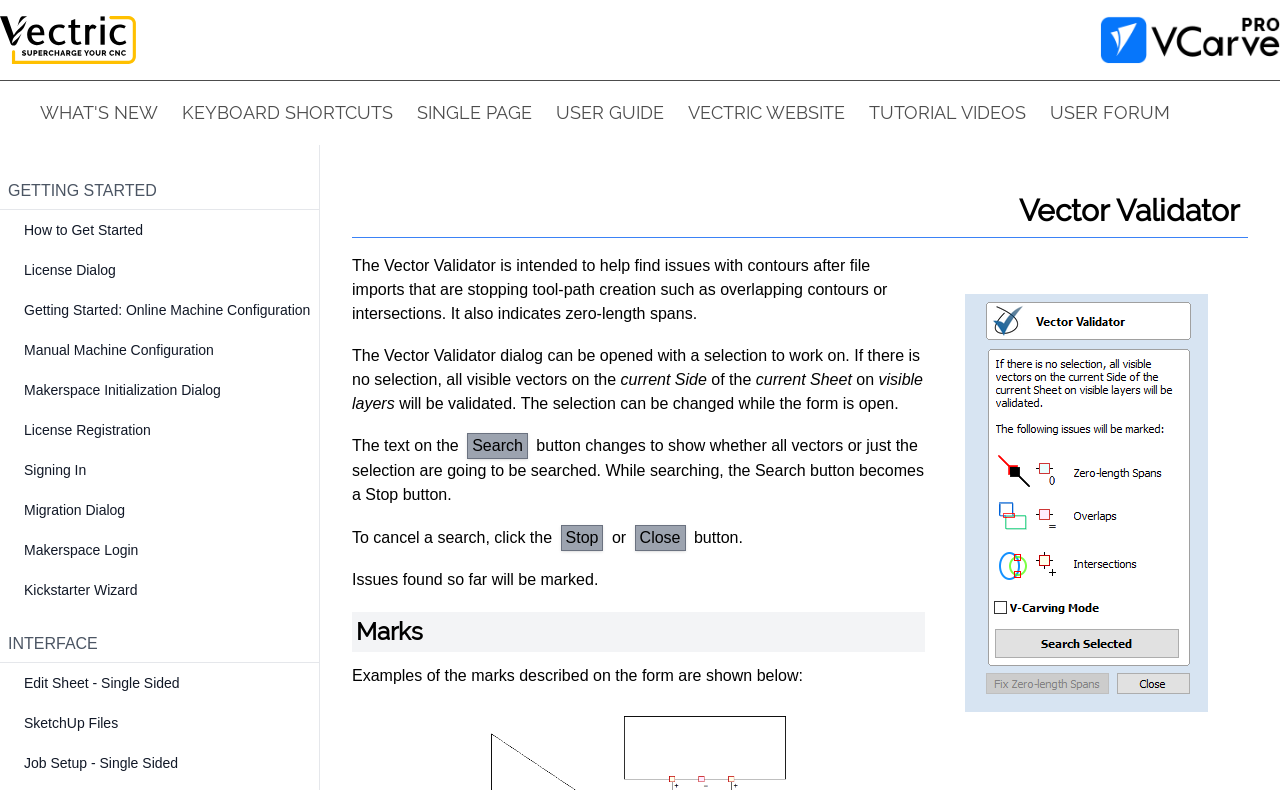What is the purpose of the Vector Validator dialog?
Answer the question with a single word or phrase, referring to the image.

Validate vectors